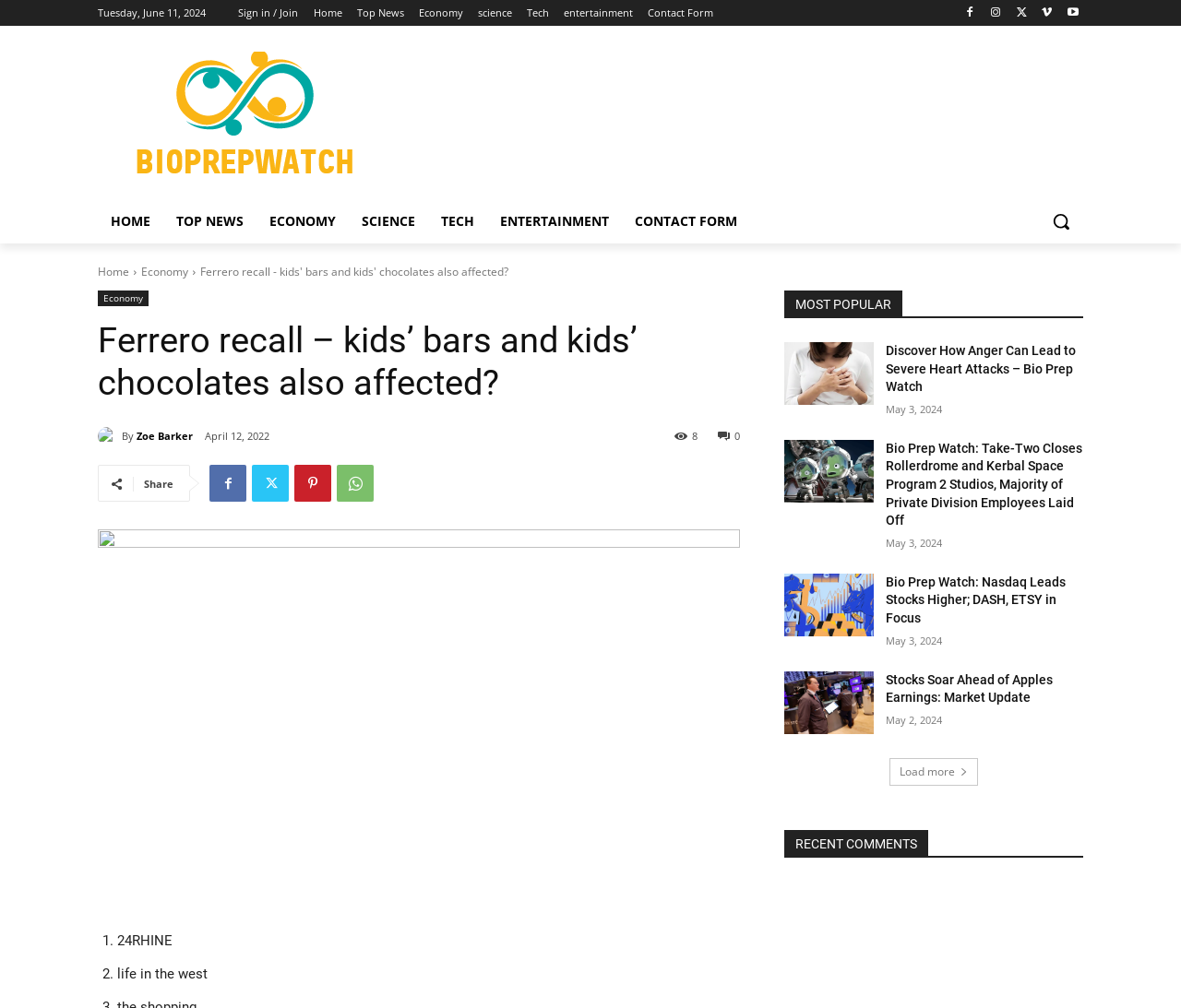Using the information in the image, could you please answer the following question in detail:
What is the category of the article?

I found the category of the article by looking at the link elements in the top navigation bar, and I saw that the 'Economy' link is highlighted, indicating that the current article belongs to this category.